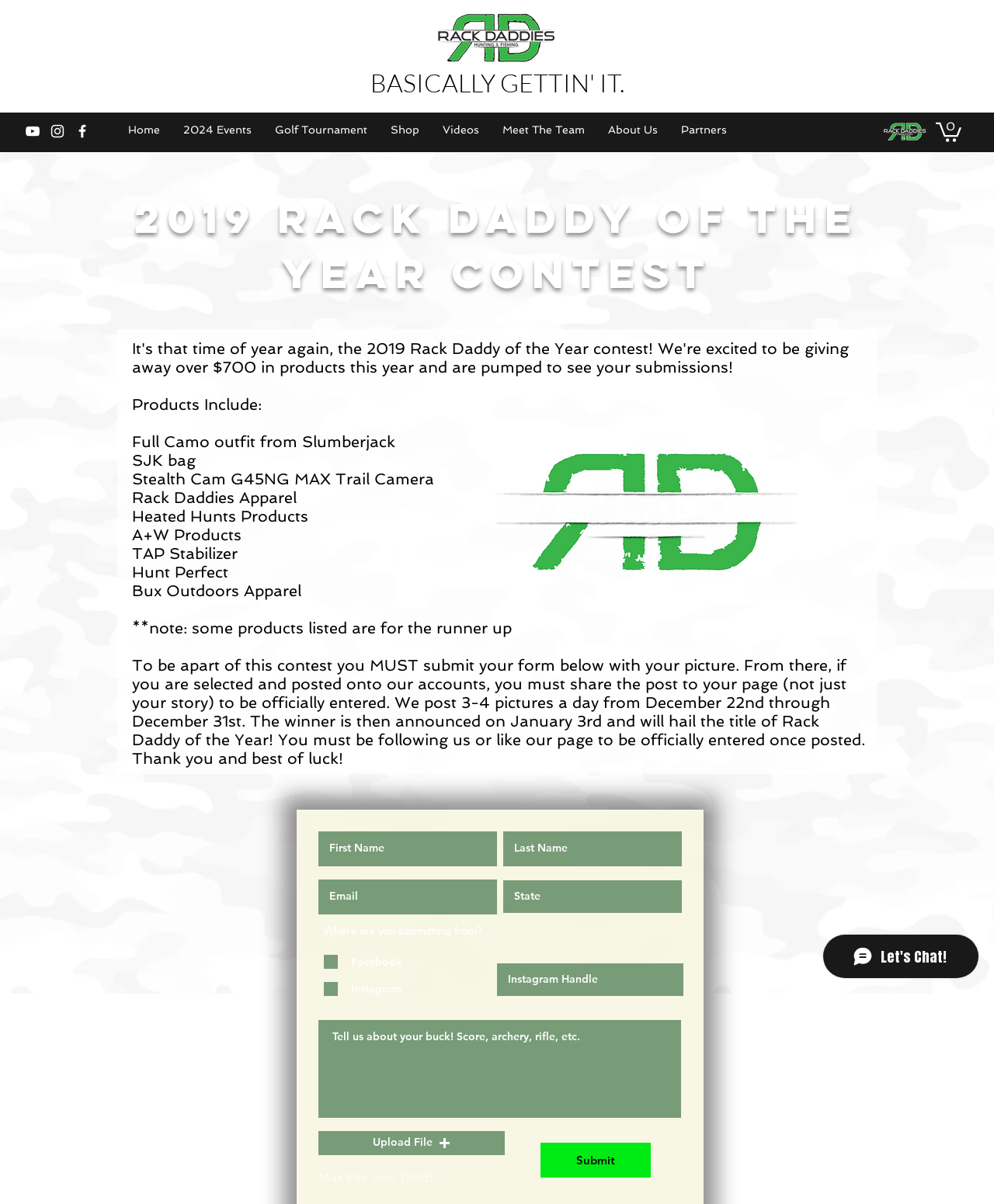Please identify the bounding box coordinates of the clickable area that will allow you to execute the instruction: "Enter your First Name".

[0.32, 0.69, 0.5, 0.719]